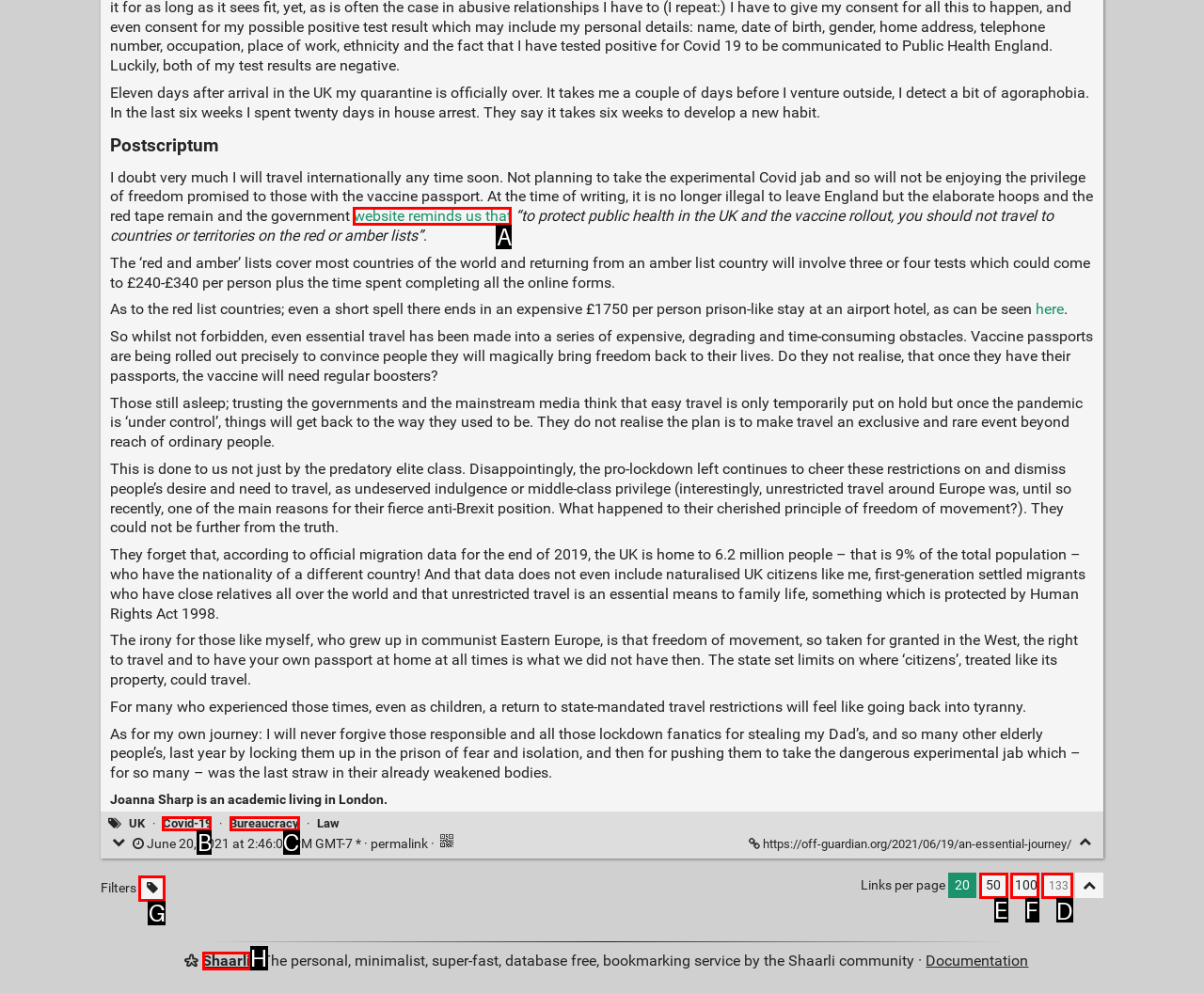Determine the letter of the UI element that you need to click to perform the task: Change the number of links per page.
Provide your answer with the appropriate option's letter.

D